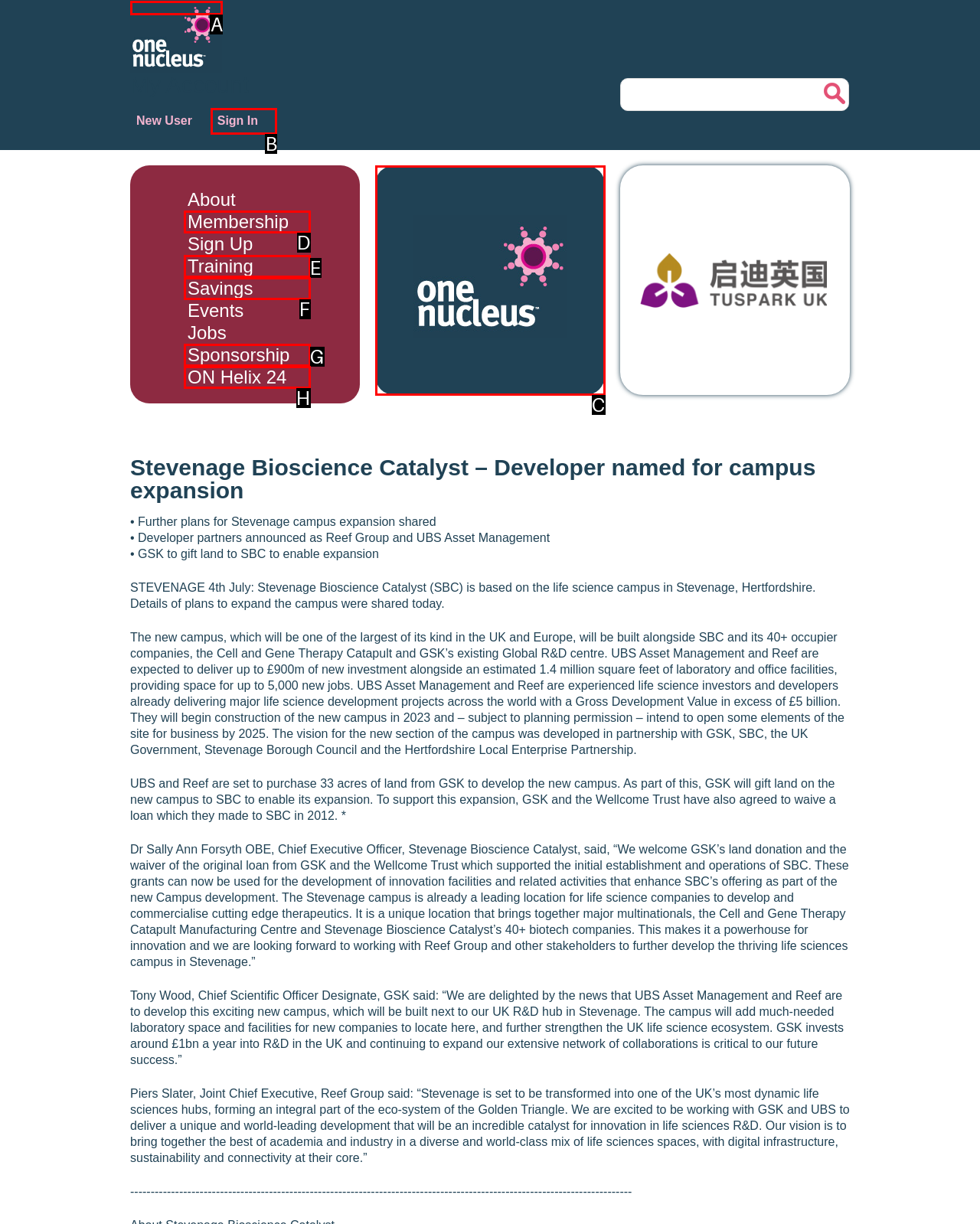Select the HTML element that should be clicked to accomplish the task: Click the 'Home' link Reply with the corresponding letter of the option.

A